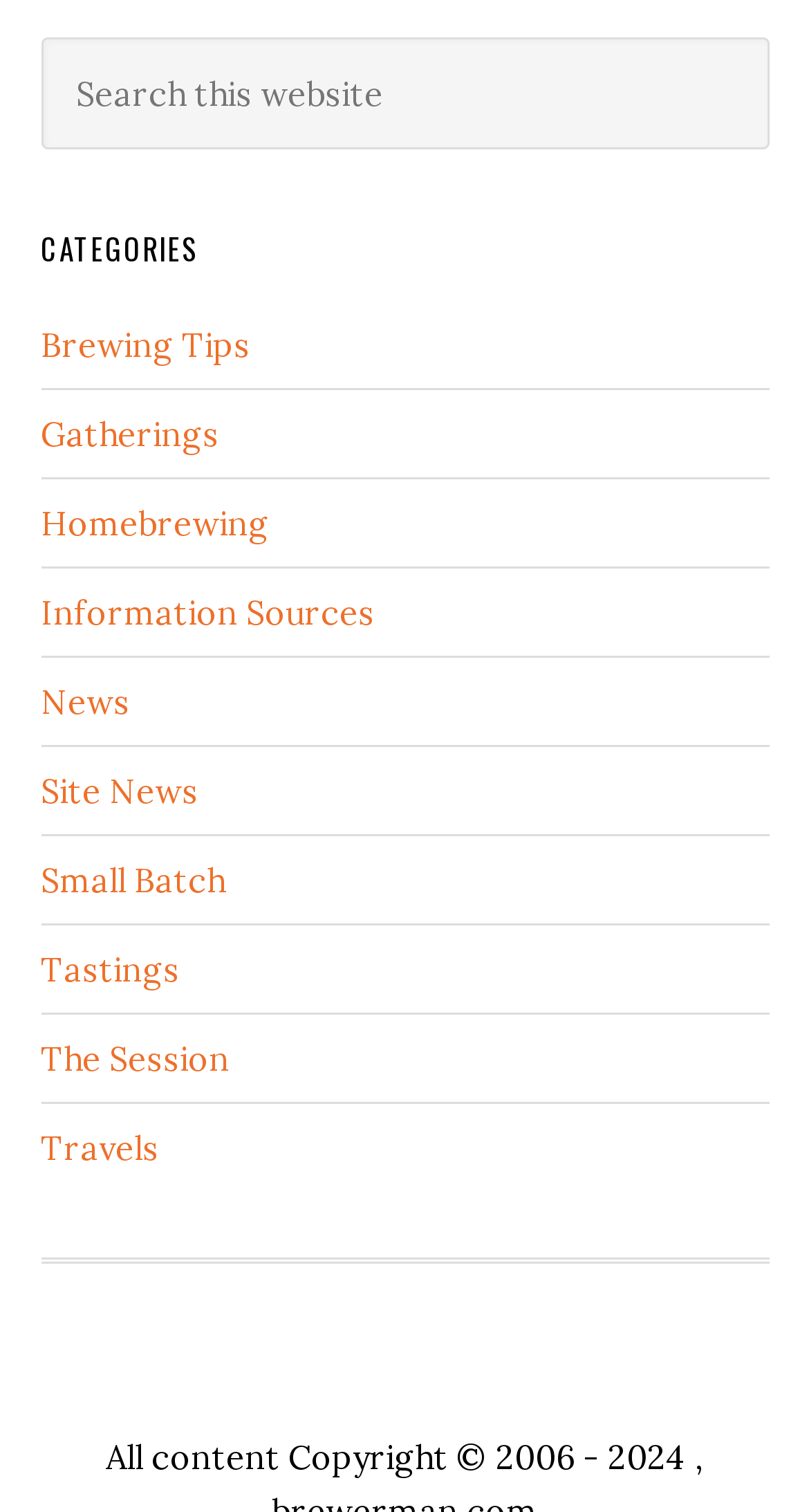Identify the bounding box for the described UI element: "Information Sources".

[0.05, 0.391, 0.463, 0.418]